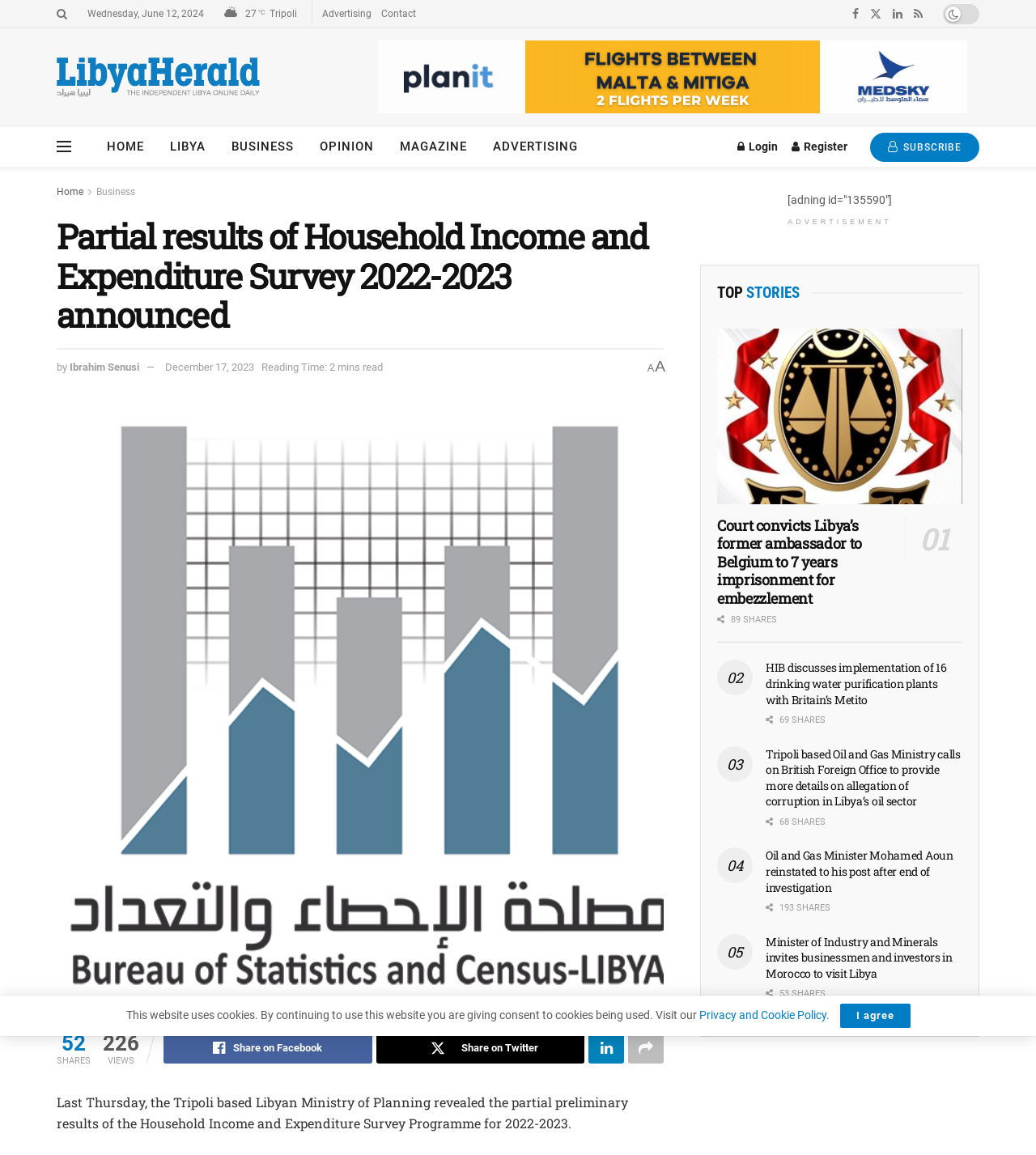What is the topic of the top story? Please answer the question using a single word or phrase based on the image.

Attorney General orders arrests at Jumhouria bank branch for embezzlement